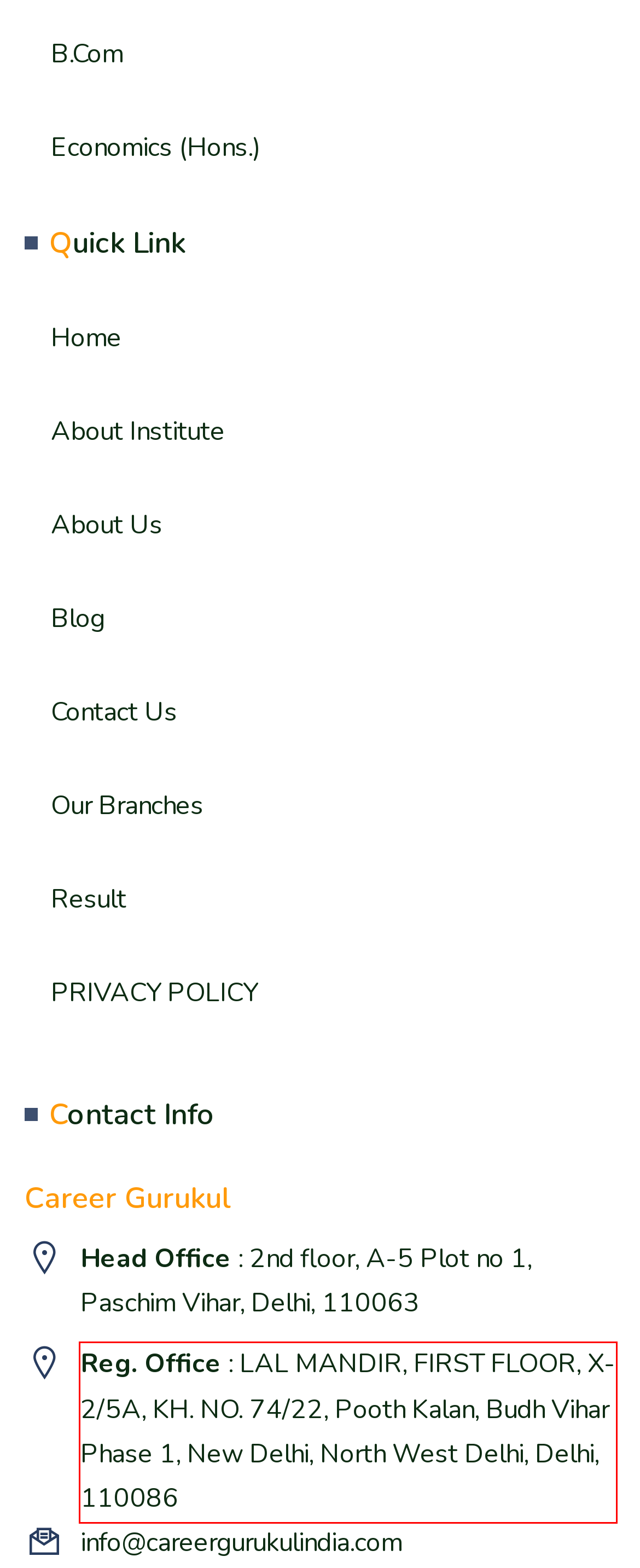There is a UI element on the webpage screenshot marked by a red bounding box. Extract and generate the text content from within this red box.

Reg. Office : LAL MANDIR, FIRST FLOOR, X-2/5A, KH. NO. 74/22, Pooth Kalan, Budh Vihar Phase 1, New Delhi, North West Delhi, Delhi, 110086